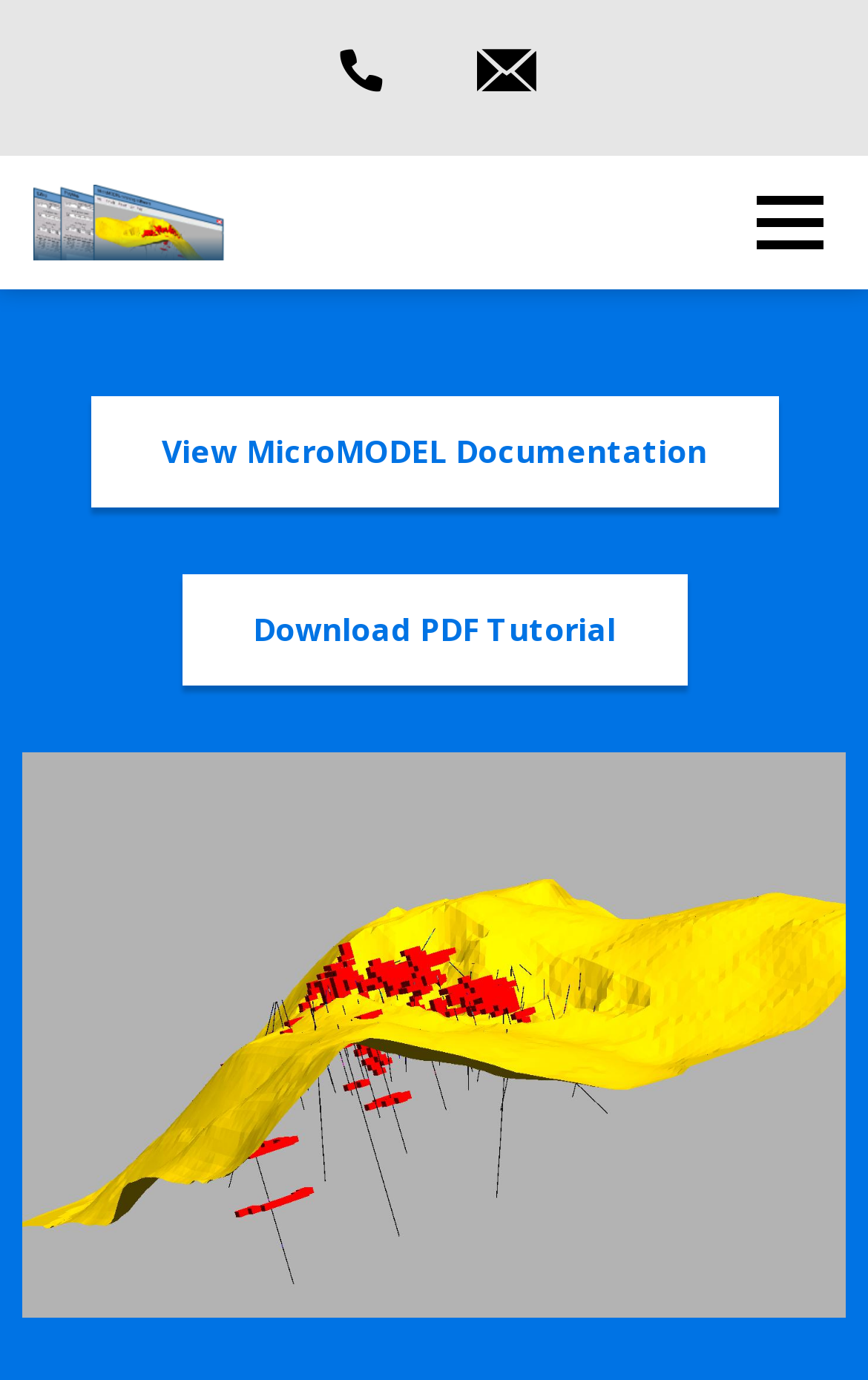What is the logo of MicroMODEL?
Please provide a comprehensive answer to the question based on the webpage screenshot.

The logo of MicroMODEL is an image located at the top left corner of the webpage, which is a clickable link with the text 'Logo'.